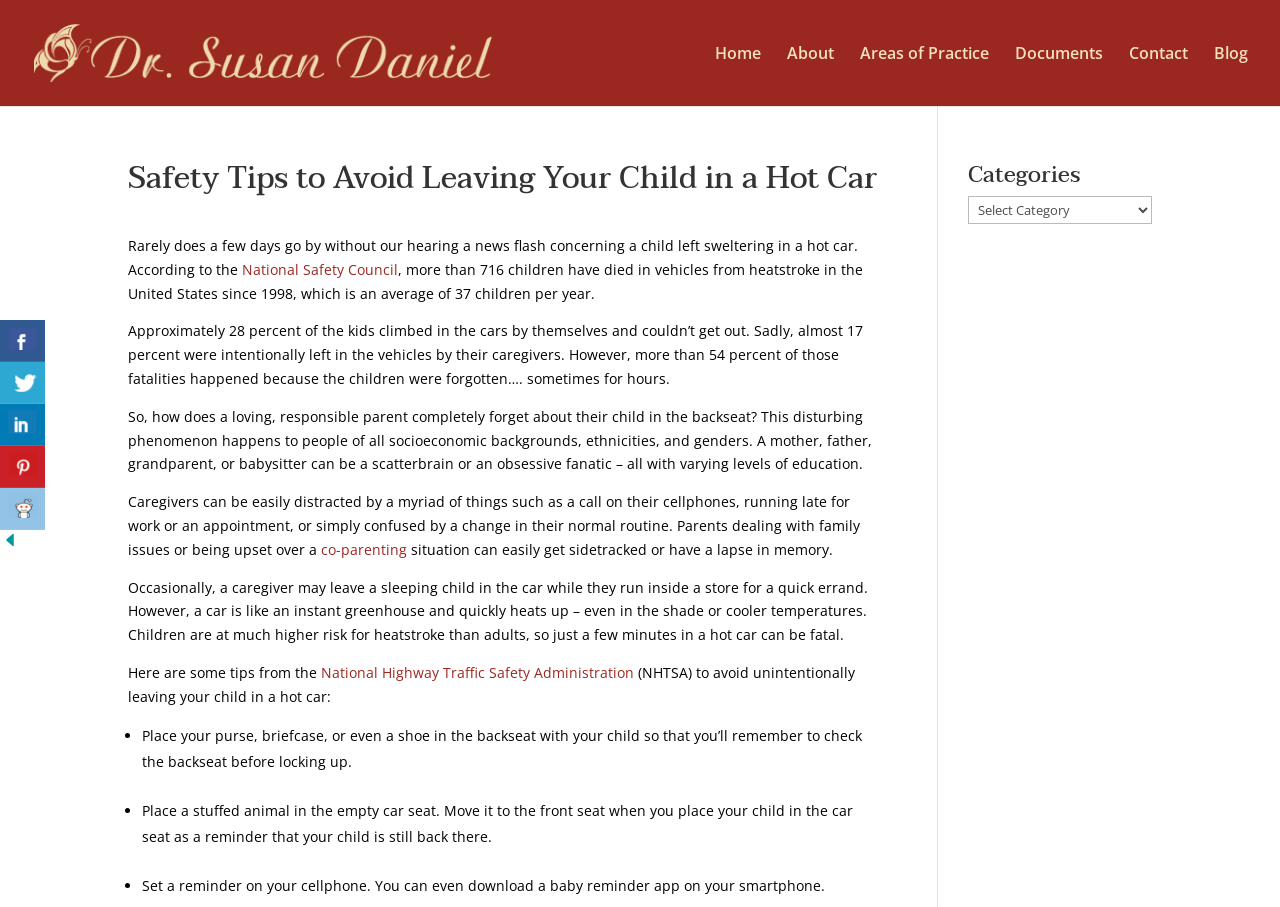Deliver a detailed narrative of the webpage's visual and textual elements.

This webpage is about safety tips to avoid leaving children in hot cars. At the top, there is a header section with a link to "Dr. Susan Daniel" accompanied by an image, and a navigation menu with links to "Home", "About", "Areas of Practice", "Documents", "Contact", and "Blog".

Below the header section, there is a main content area with a heading "Safety Tips to Avoid Leaving Your Child in a Hot Car". The article starts with a statistic about child fatalities in hot cars and explains how caregivers can easily forget about their children in the backseat due to distractions or changes in their routine.

The article then provides tips from the National Highway Traffic Safety Administration to avoid unintentionally leaving children in hot cars. These tips are presented in a list with bullet points, including placing an item in the backseat with the child, using a stuffed animal as a reminder, and setting a reminder on a cellphone.

To the right of the main content area, there is a section with a heading "Categories" and a combobox to select categories. At the bottom left of the page, there is a section with social media links to share the article with friends.